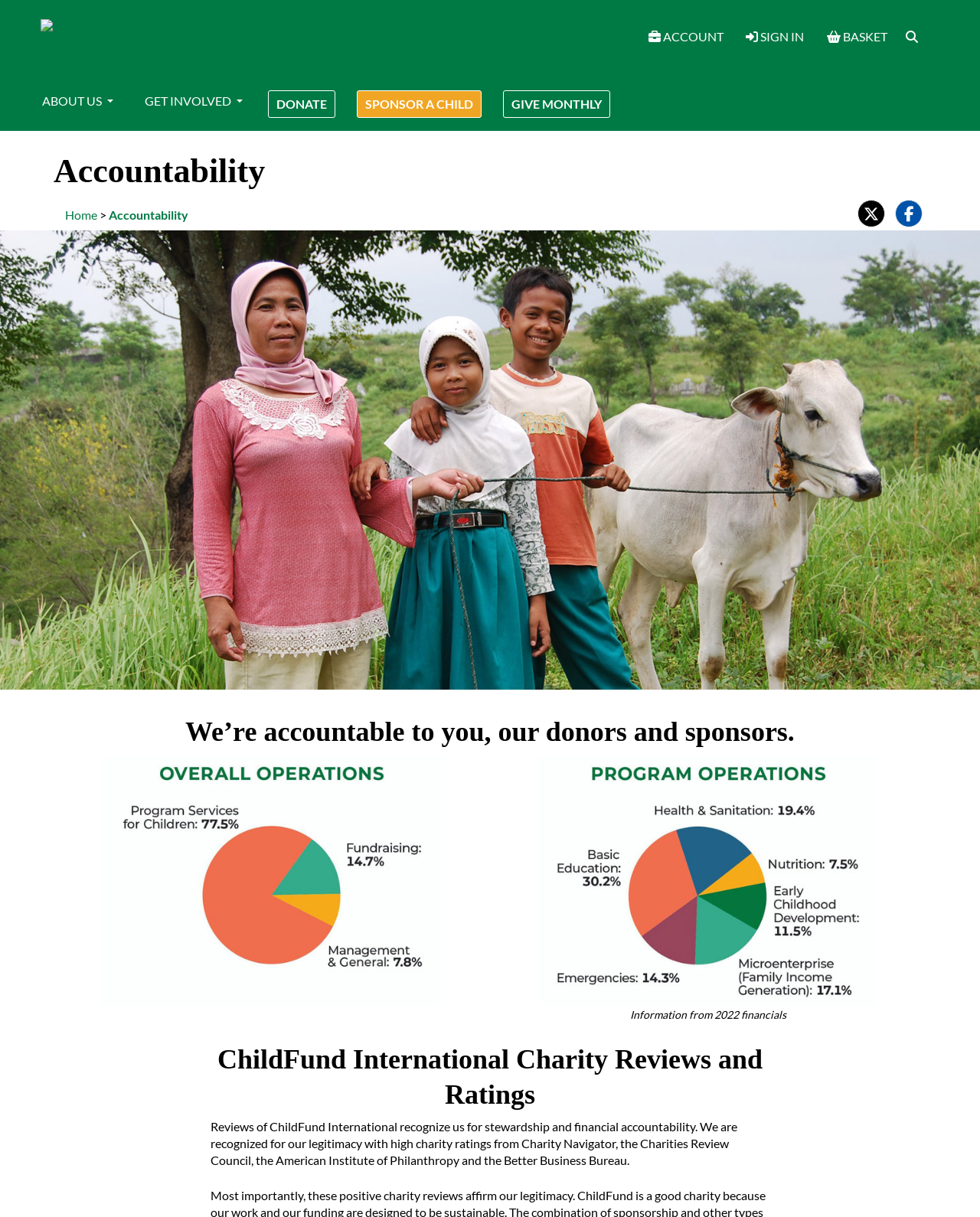What is the charity accountable to?
Please provide a single word or phrase as the answer based on the screenshot.

donors and sponsors